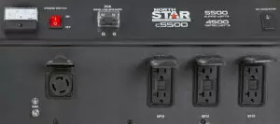What is the purpose of the voltmeter?
Please interpret the details in the image and answer the question thoroughly.

The control panel features a voltmeter, which is used to monitor the power output of the generator, providing users with operational awareness.